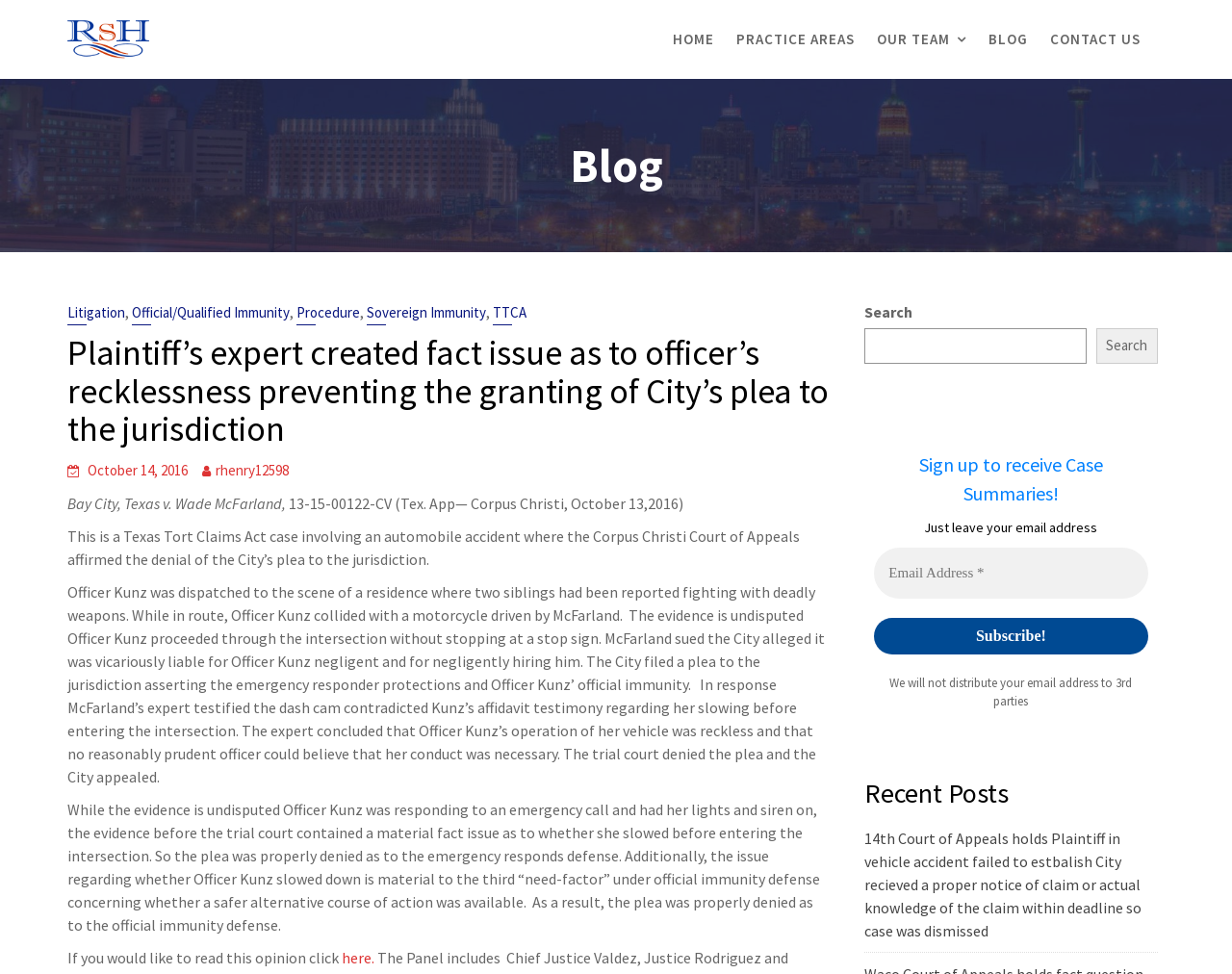Consider the image and give a detailed and elaborate answer to the question: 
What is the name of the law office?

The name of the law office can be found in the top-left corner of the webpage, where it is written as a link and an image.